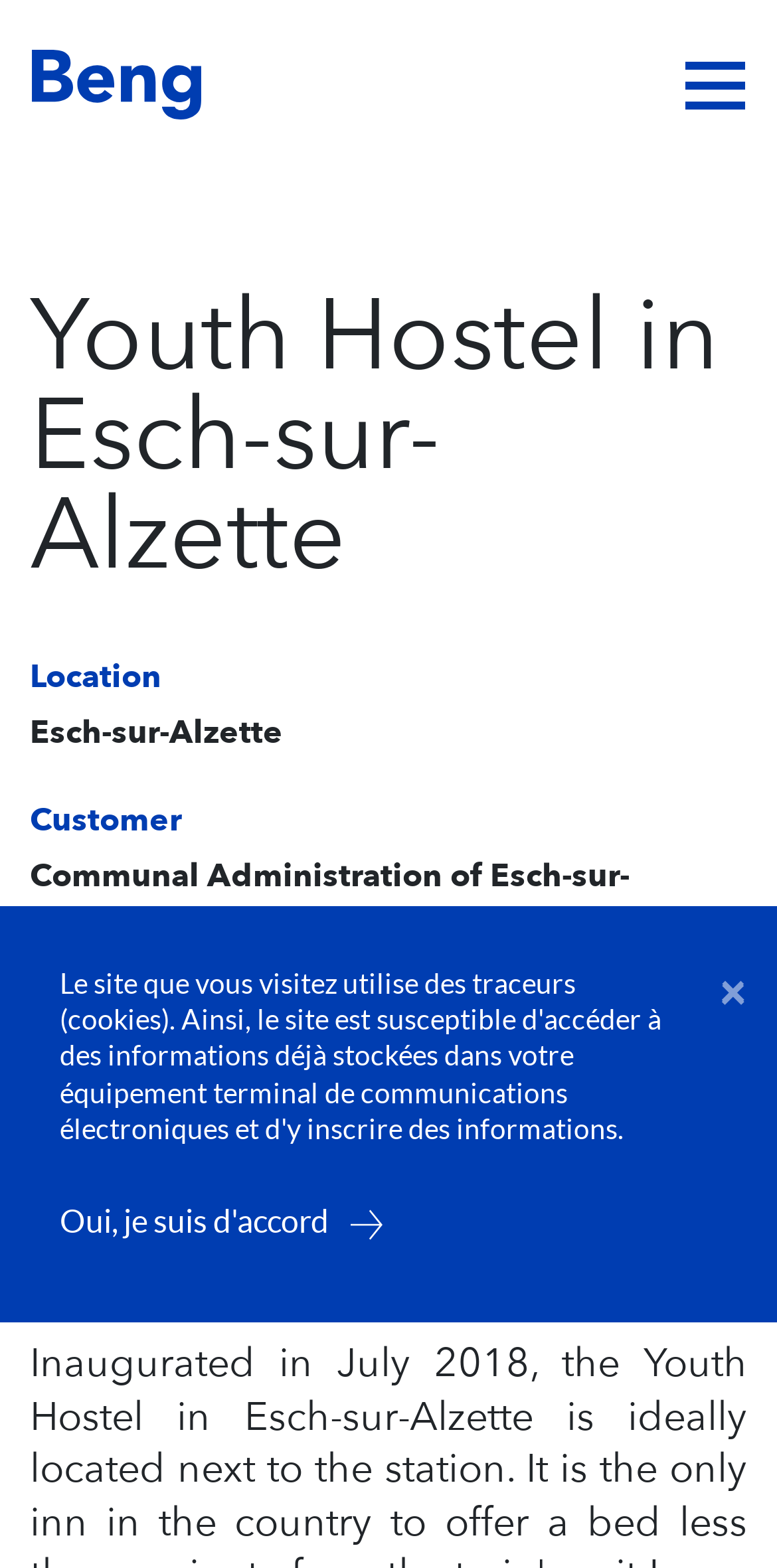Provide a brief response using a word or short phrase to this question:
Who is the customer of the Youth Hostel?

Communal Administration of Esch-sur-Alzette